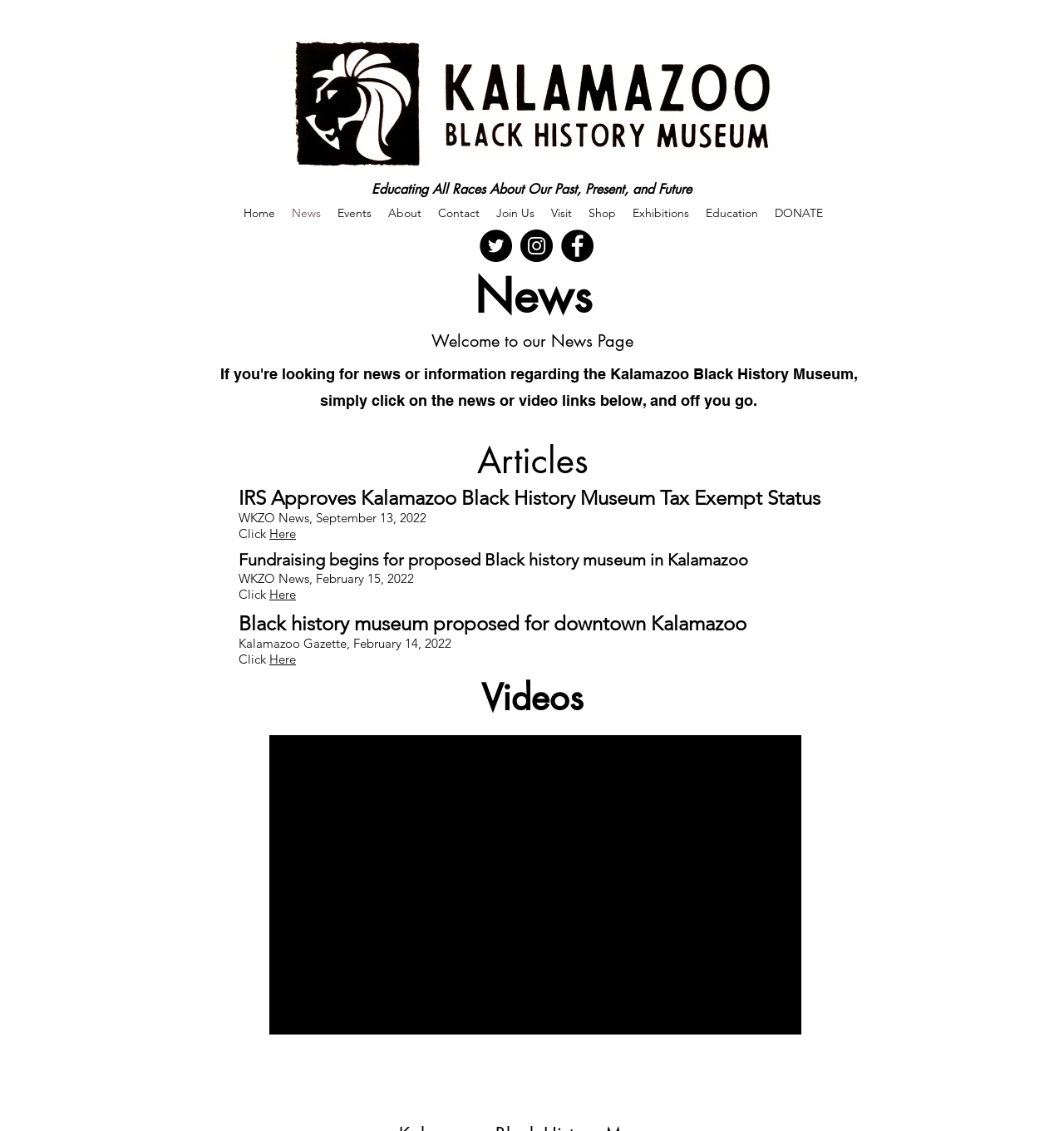Respond to the question below with a concise word or phrase:
How many navigation links are available?

9